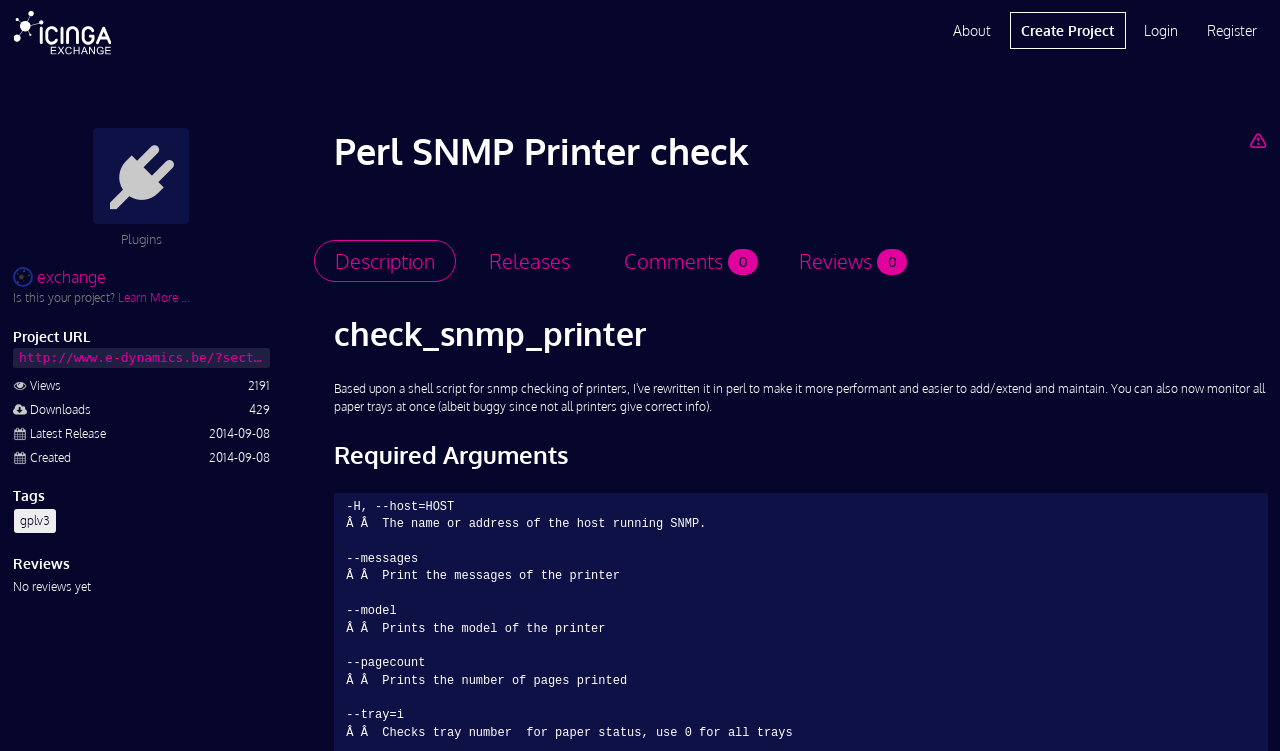Using the provided element description: "Comments 0", determine the bounding box coordinates of the corresponding UI element in the screenshot.

[0.471, 0.32, 0.599, 0.375]